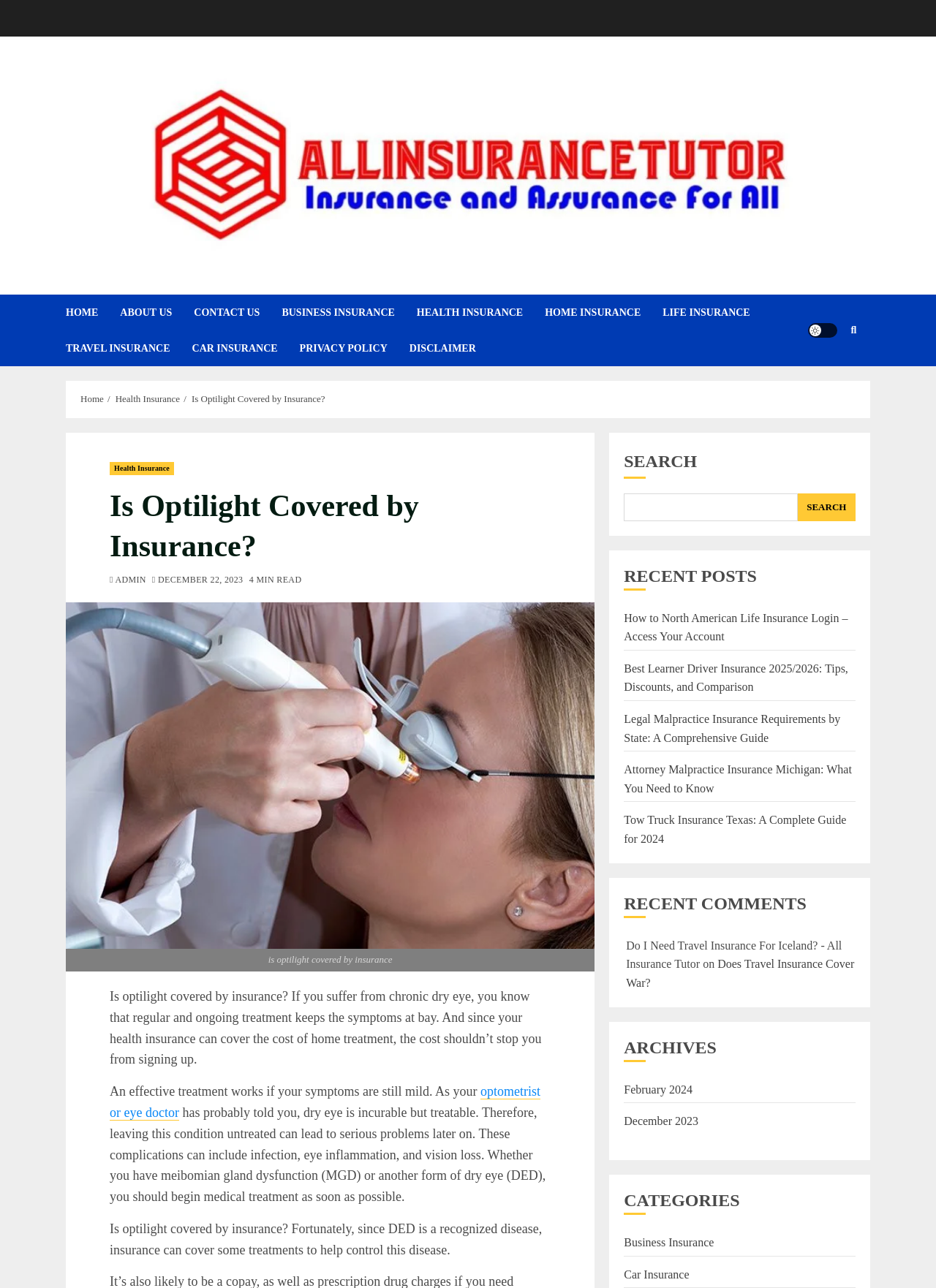Bounding box coordinates are to be given in the format (top-left x, top-left y, bottom-right x, bottom-right y). All values must be floating point numbers between 0 and 1. Provide the bounding box coordinate for the UI element described as: December 22, 2023

[0.169, 0.446, 0.26, 0.456]